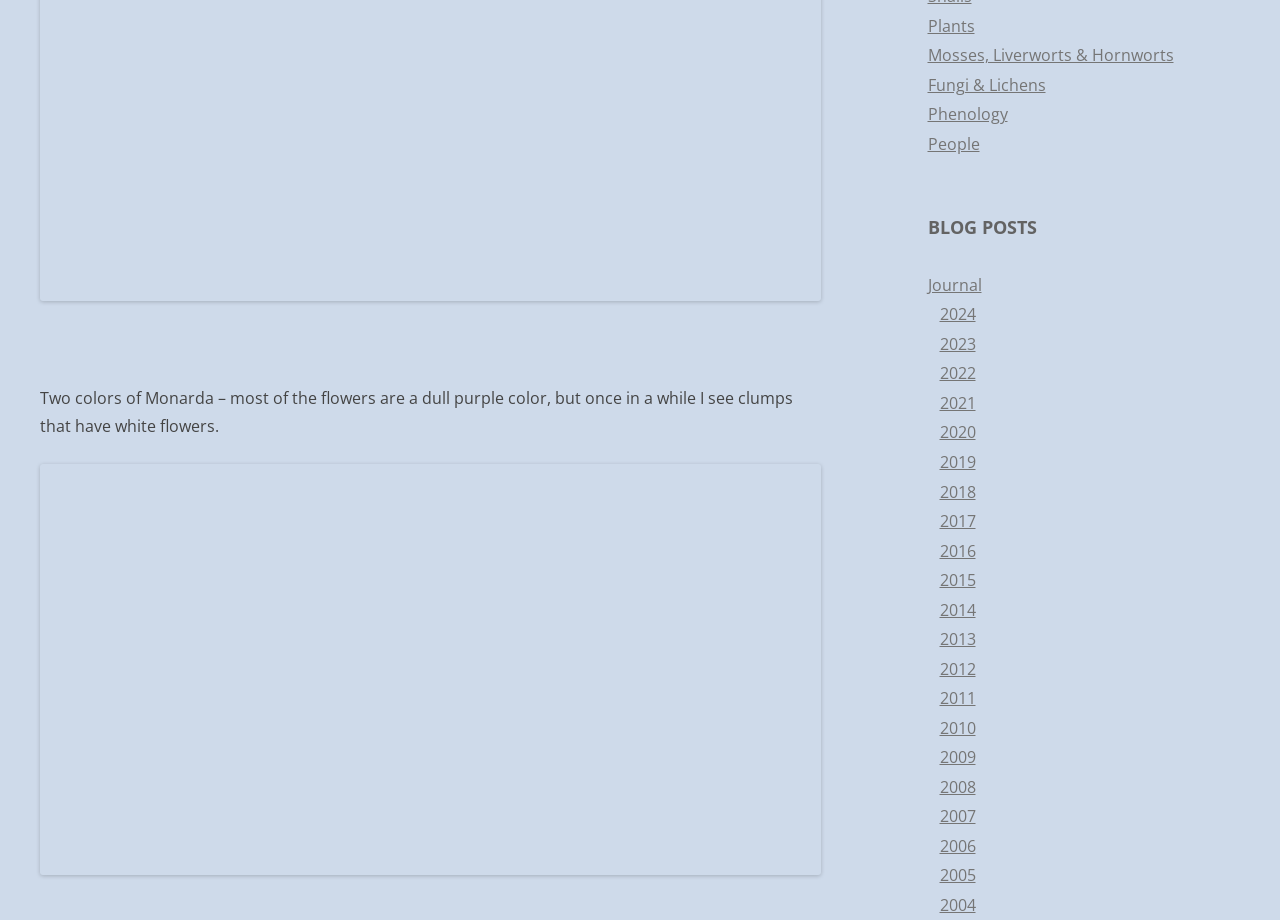Please find the bounding box coordinates of the element that needs to be clicked to perform the following instruction: "Click on the 'SUBSCRIBE' link". The bounding box coordinates should be four float numbers between 0 and 1, represented as [left, top, right, bottom].

None